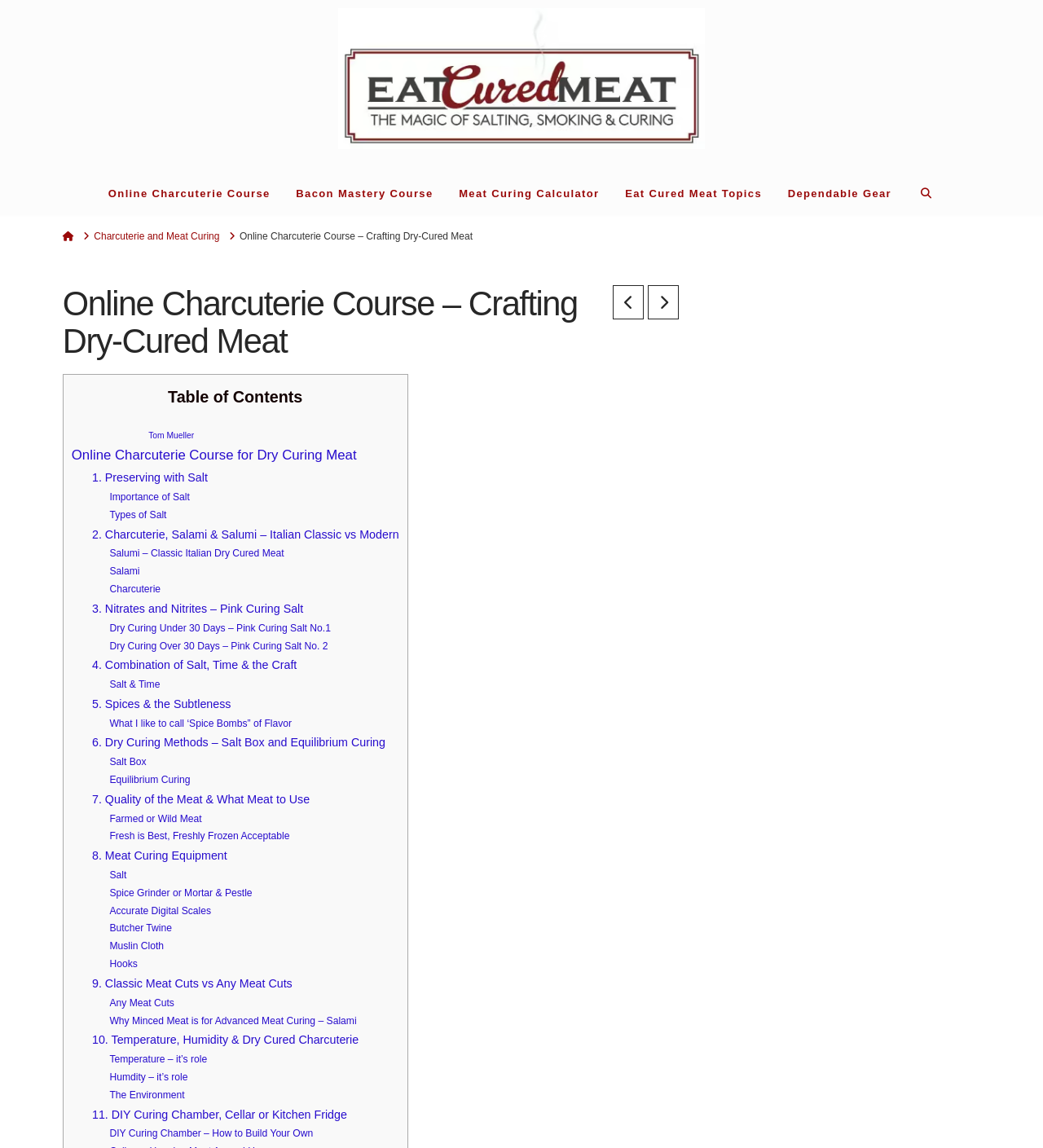Provide the text content of the webpage's main heading.

Online Charcuterie Course – Crafting Dry-Cured Meat